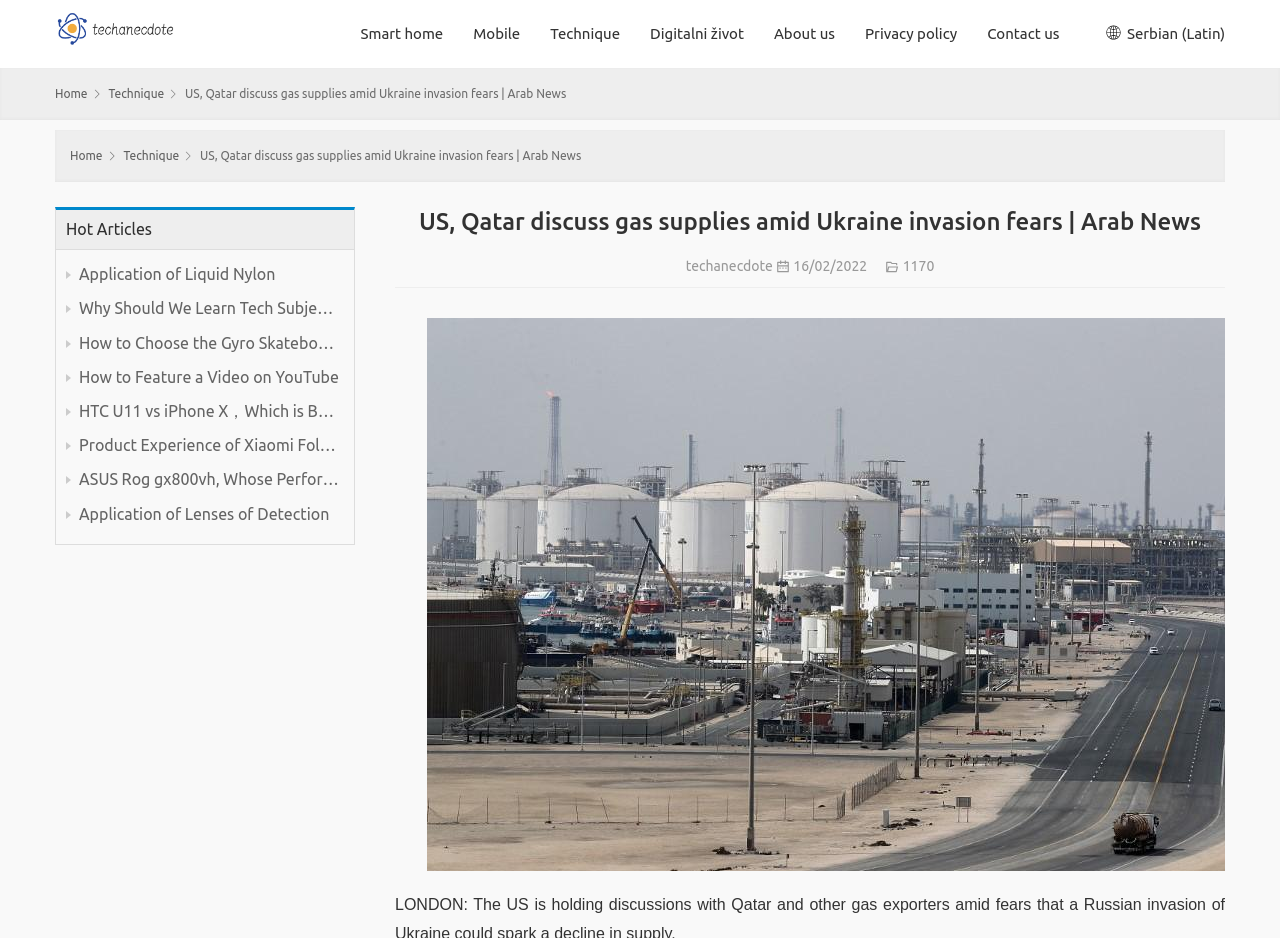Please find the bounding box coordinates for the clickable element needed to perform this instruction: "Visit the 'About us' page".

[0.593, 0.0, 0.664, 0.072]